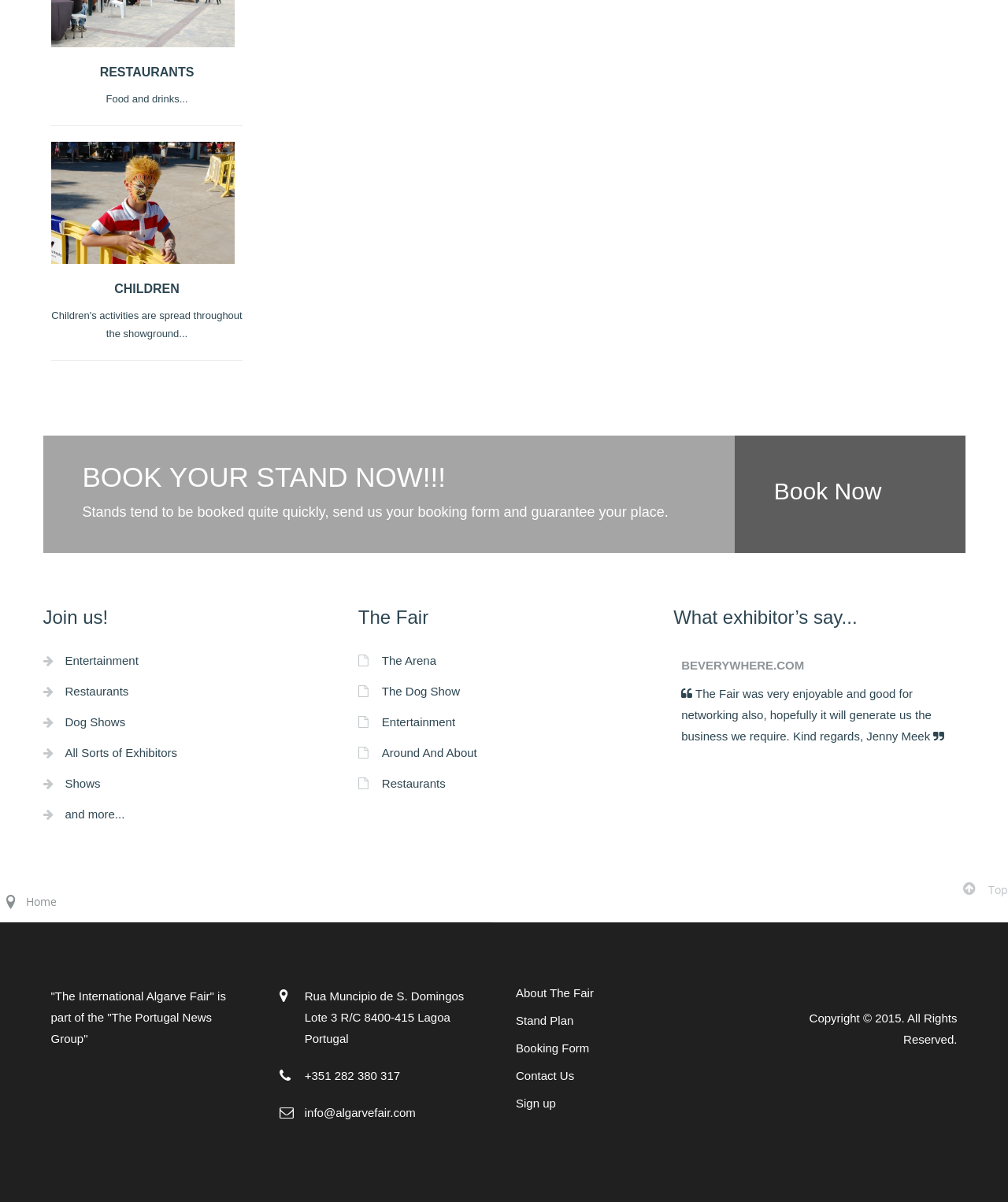Given the element description "Stand Plan", identify the bounding box of the corresponding UI element.

[0.512, 0.905, 0.723, 0.918]